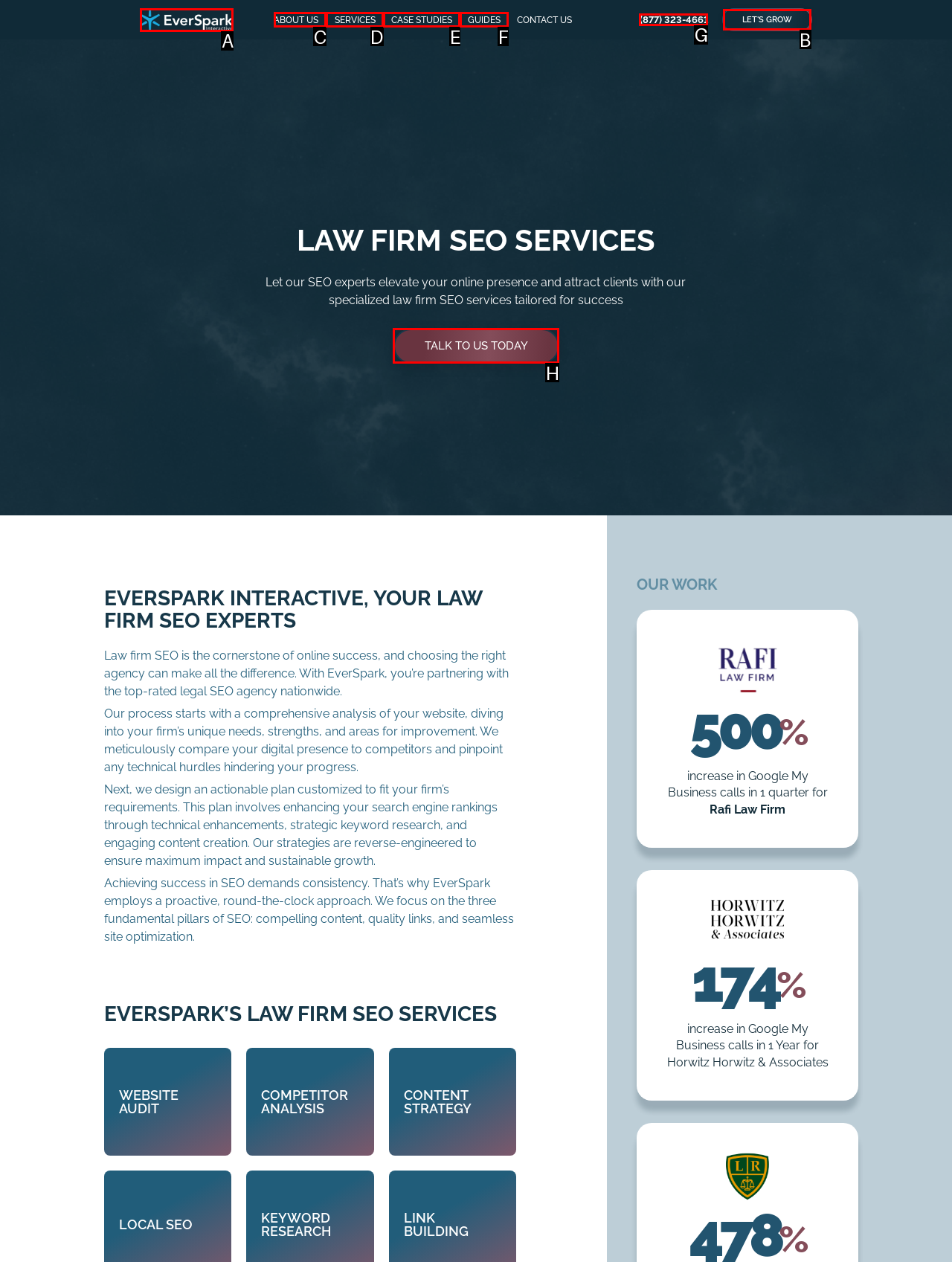From the given choices, which option should you click to complete this task: Click the logo? Answer with the letter of the correct option.

A